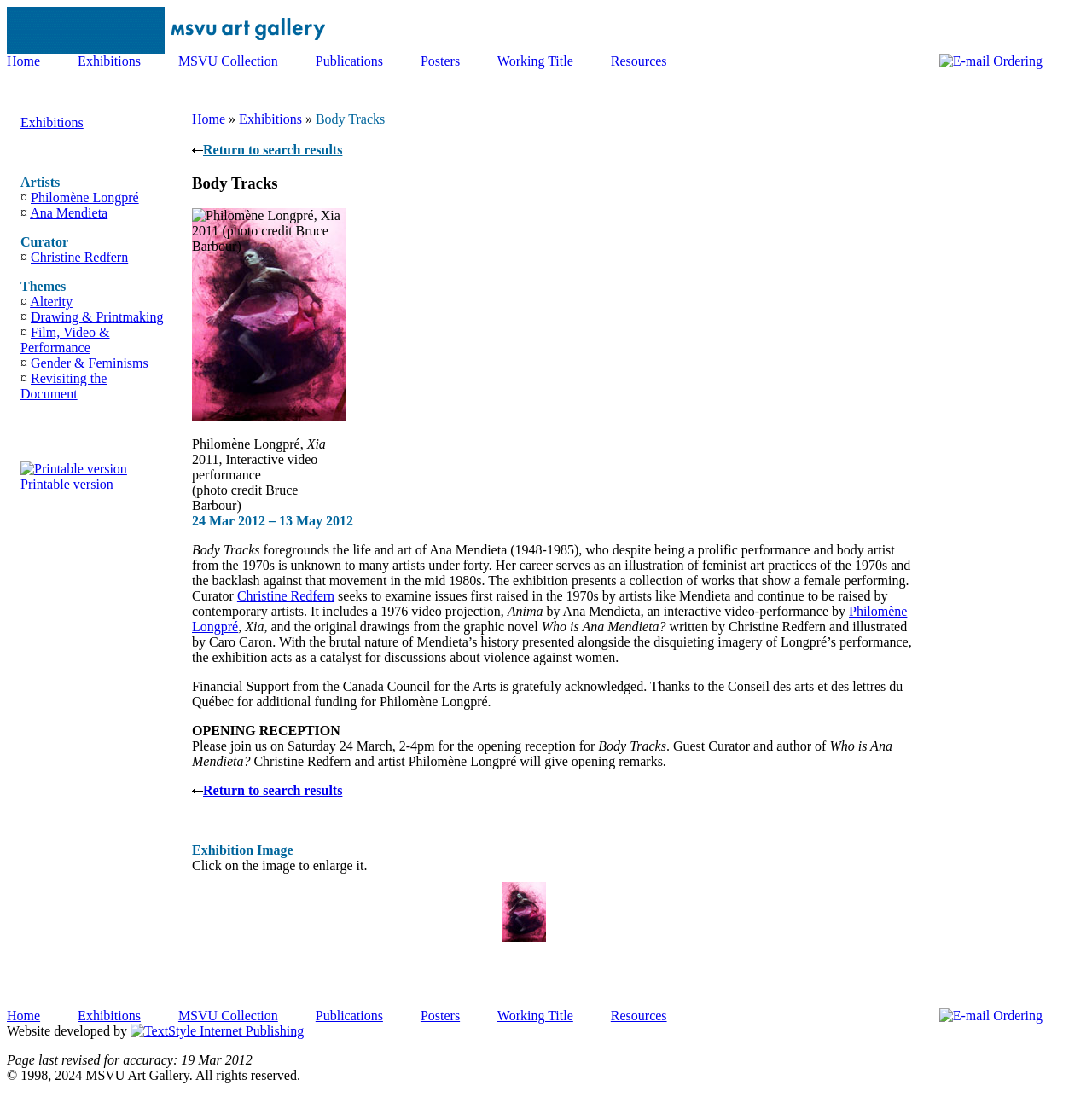Indicate the bounding box coordinates of the element that needs to be clicked to satisfy the following instruction: "Open the 'Home' page". The coordinates should be four float numbers between 0 and 1, i.e., [left, top, right, bottom].

[0.006, 0.049, 0.037, 0.062]